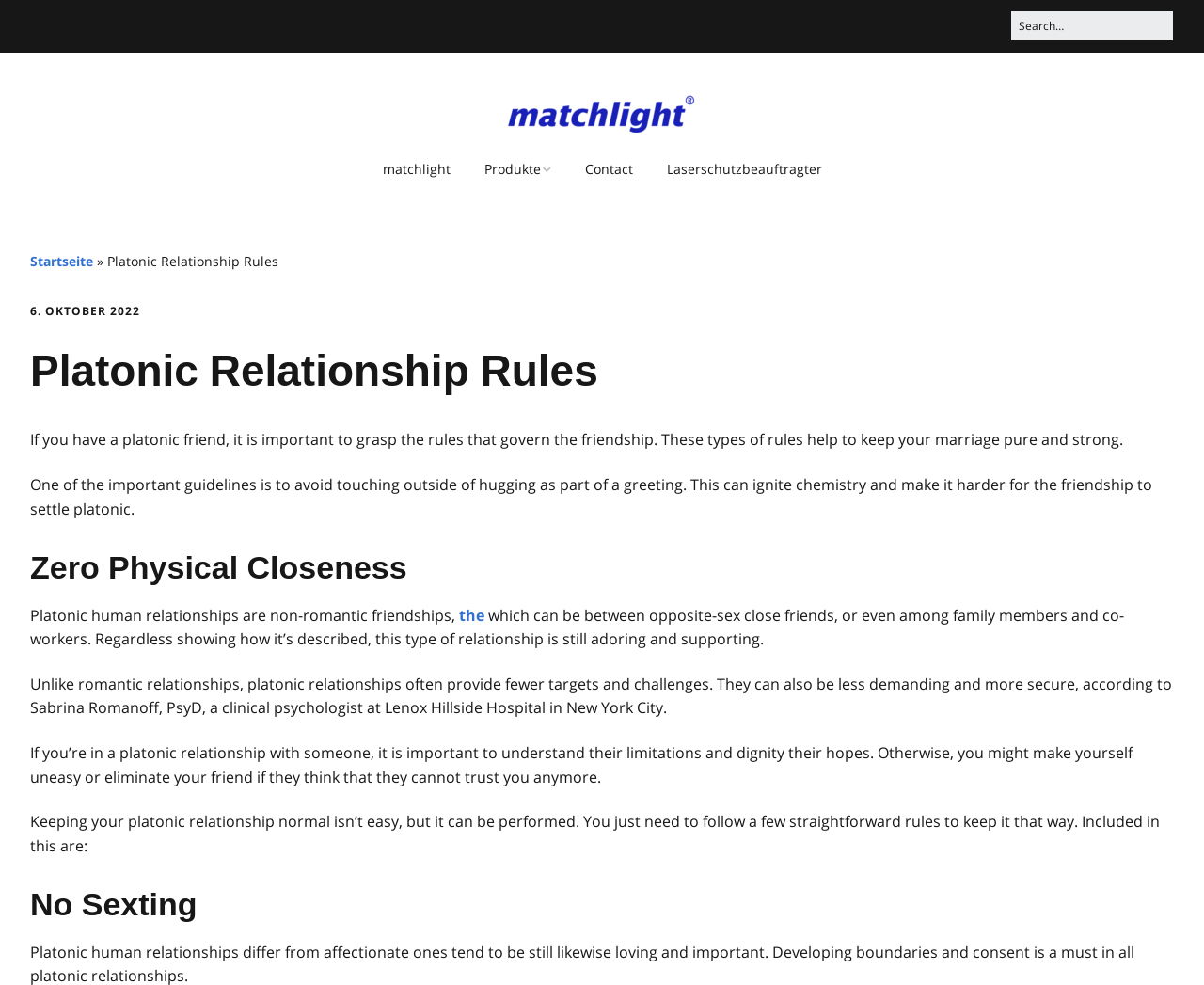Could you provide the bounding box coordinates for the portion of the screen to click to complete this instruction: "read about custom showlaser systems"?

[0.389, 0.192, 0.53, 0.256]